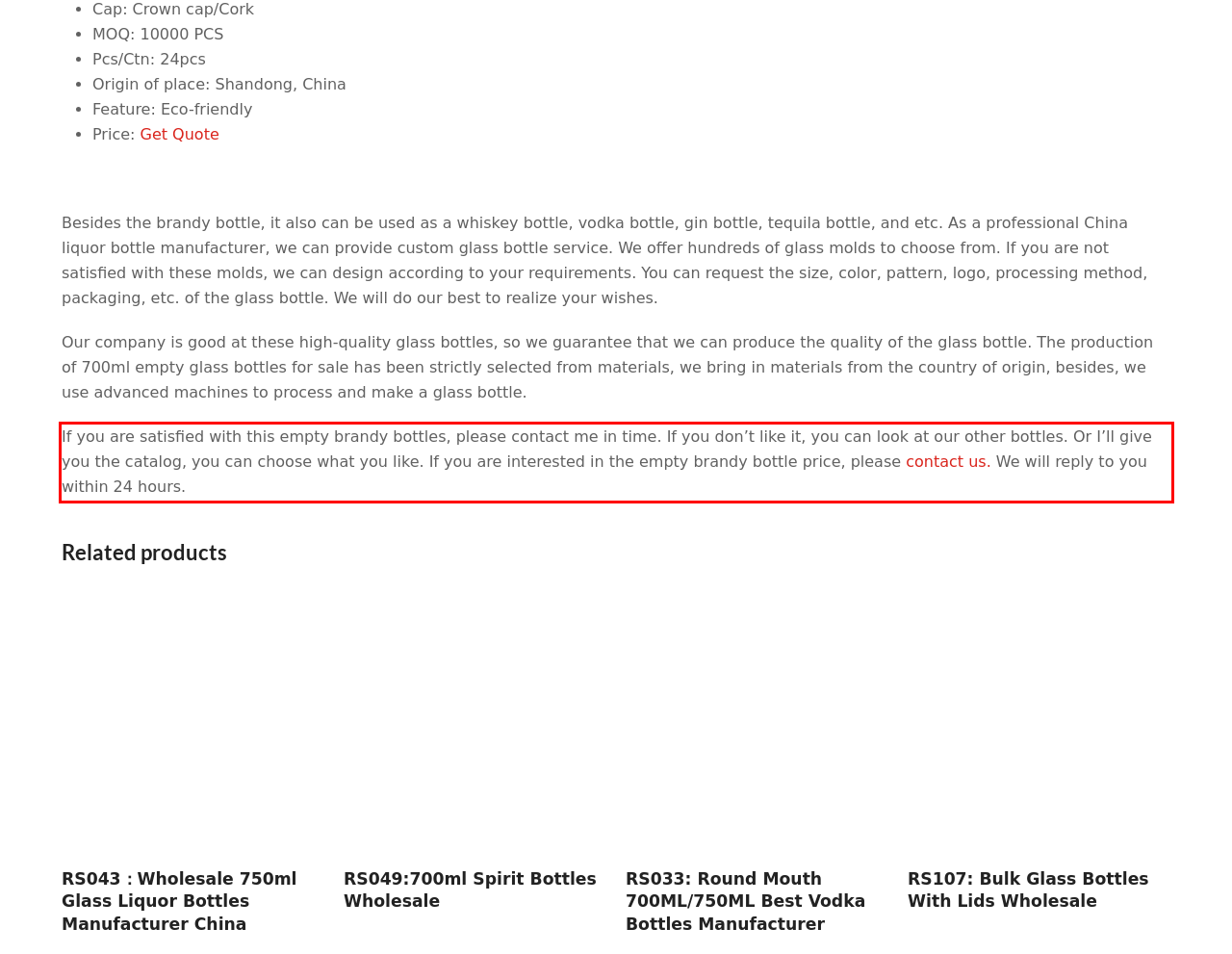Examine the webpage screenshot and use OCR to recognize and output the text within the red bounding box.

If you are satisfied with this empty brandy bottles, please contact me in time. If you don’t like it, you can look at our other bottles. Or I’ll give you the catalog, you can choose what you like. If you are interested in the empty brandy bottle price, please contact us. We will reply to you within 24 hours.